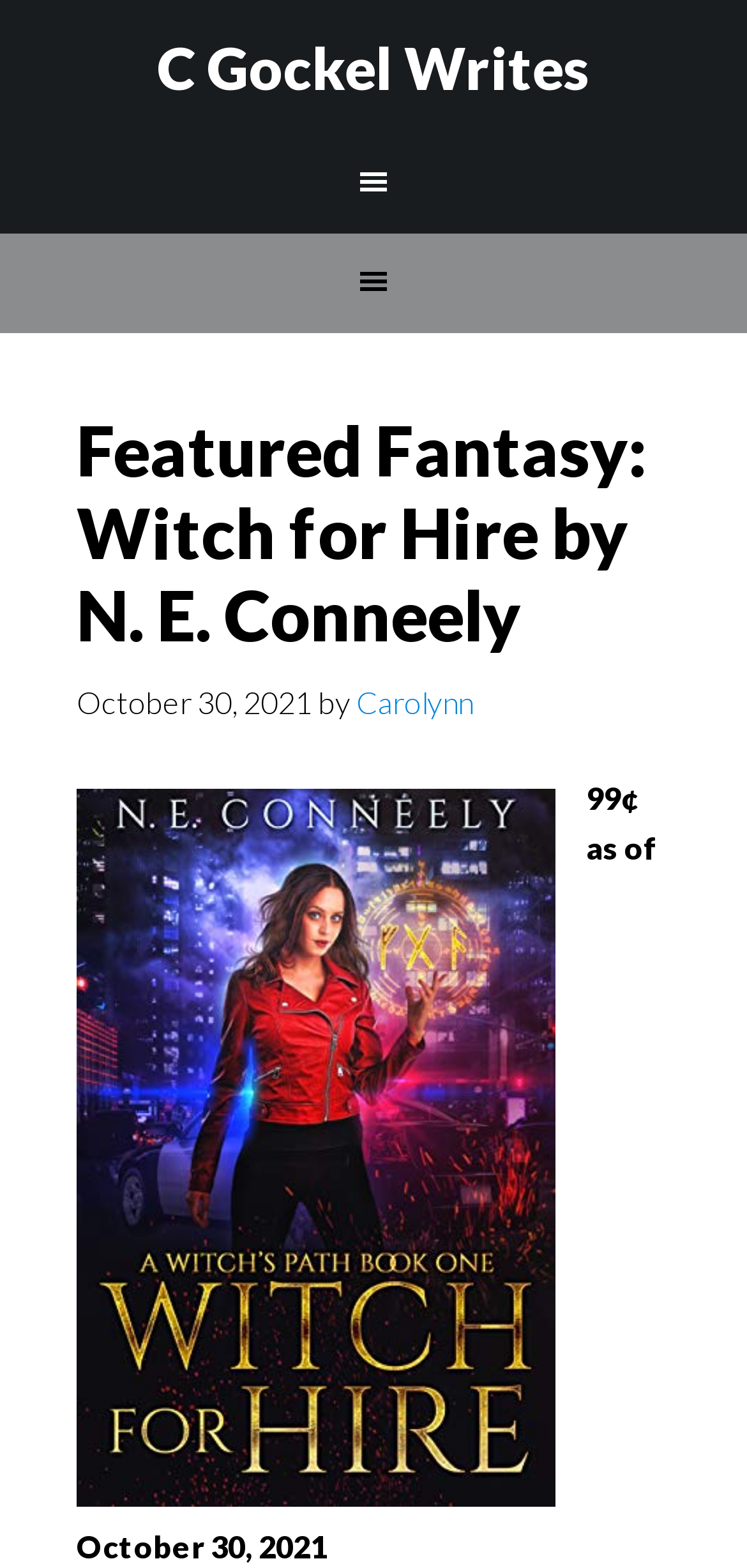Identify and provide the bounding box coordinates of the UI element described: "Carolynn". The coordinates should be formatted as [left, top, right, bottom], with each number being a float between 0 and 1.

[0.477, 0.435, 0.633, 0.459]